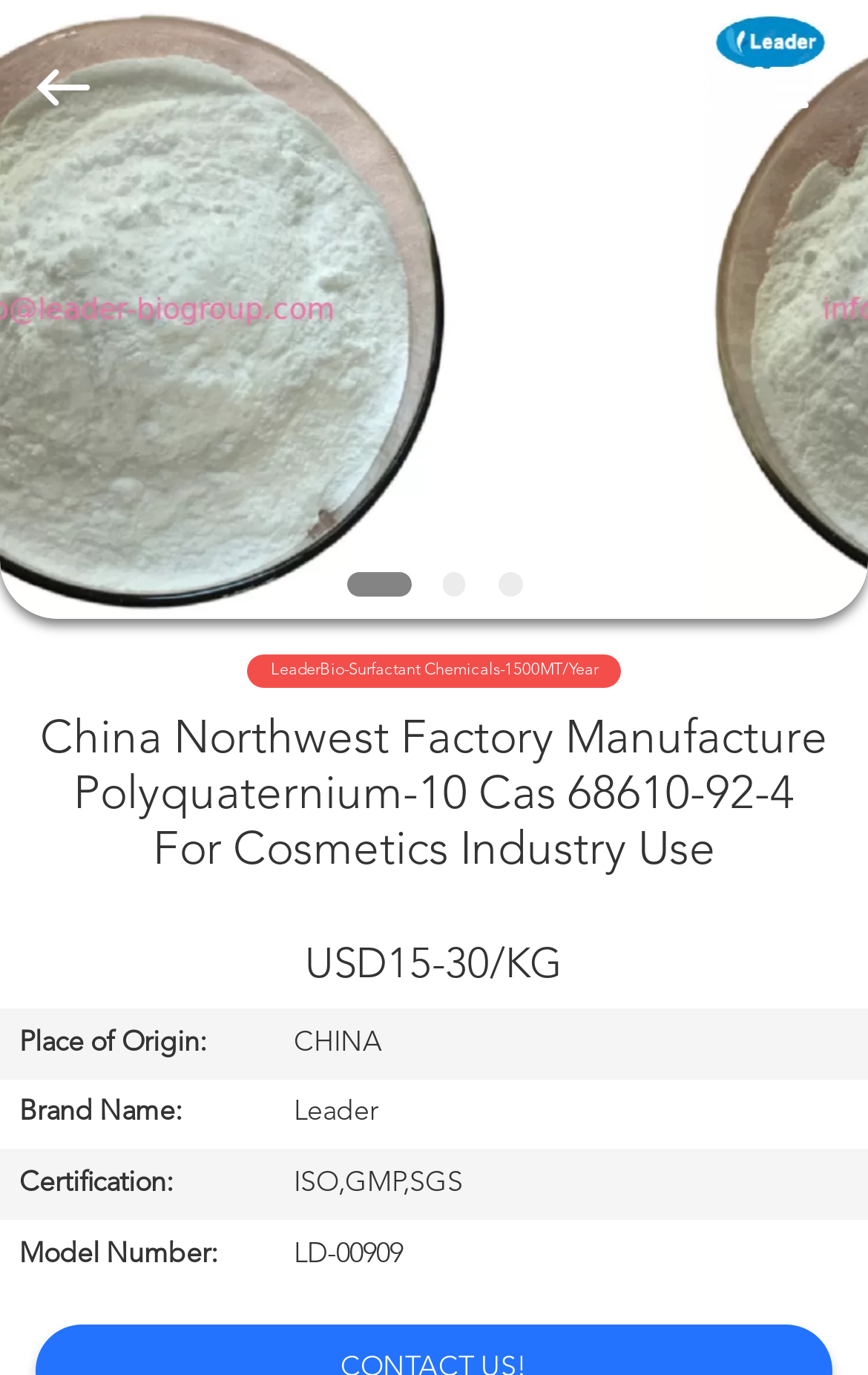What is the certification of the product?
Analyze the screenshot and provide a detailed answer to the question.

I found the certification by looking at the table element on the webpage, which has a row with the certification 'ISO,GMP,SGS'.